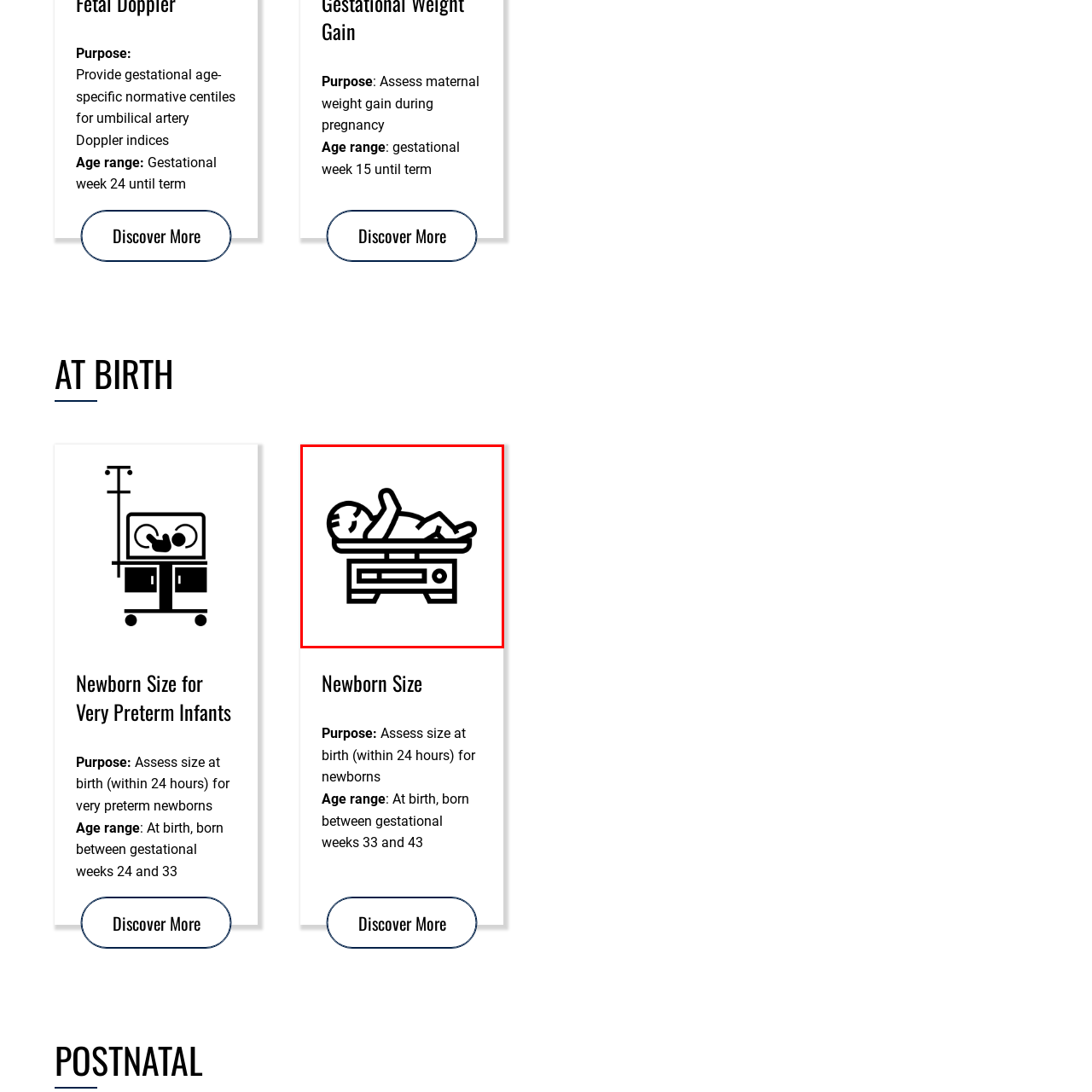Observe the content inside the red rectangle and respond to the question with one word or phrase: 
What is the age range of the newborns being referred to?

Gestational weeks 33-43